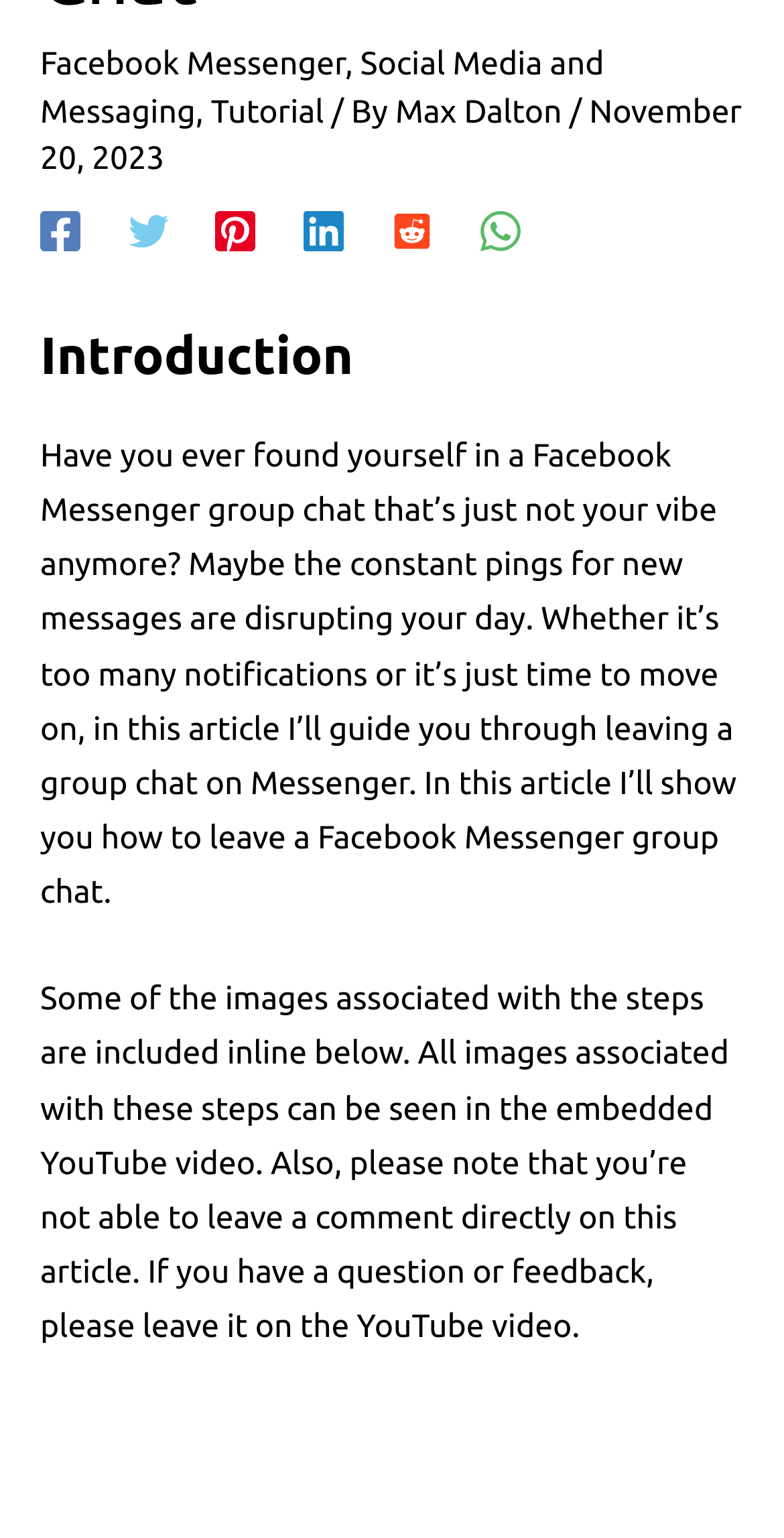Using the webpage screenshot, locate the HTML element that fits the following description and provide its bounding box: "Tutorial".

[0.269, 0.061, 0.413, 0.084]